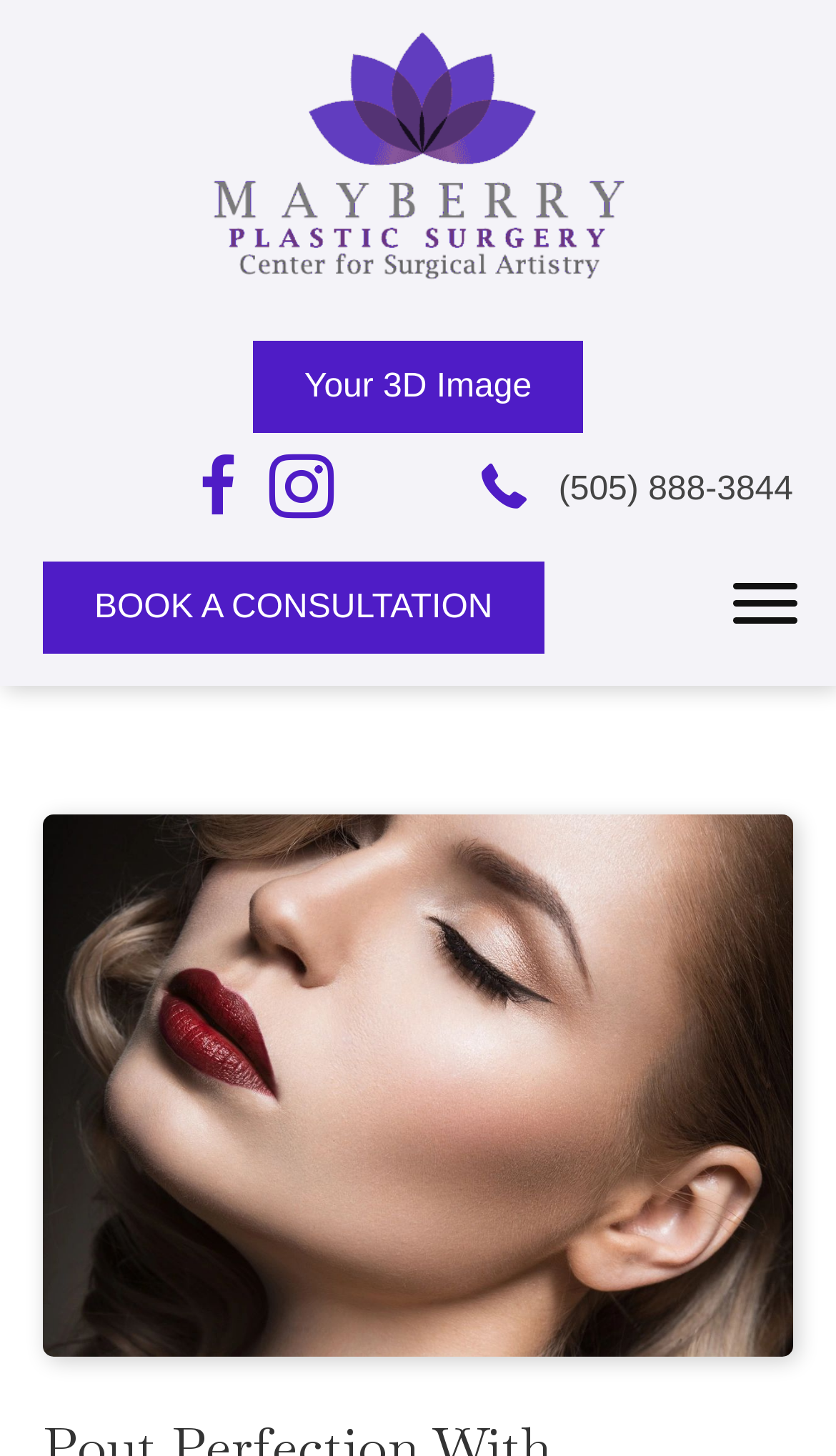What is the image above the 'Menu' button?
Using the image, answer in one word or phrase.

A woman with red lipstick and black eyeliner